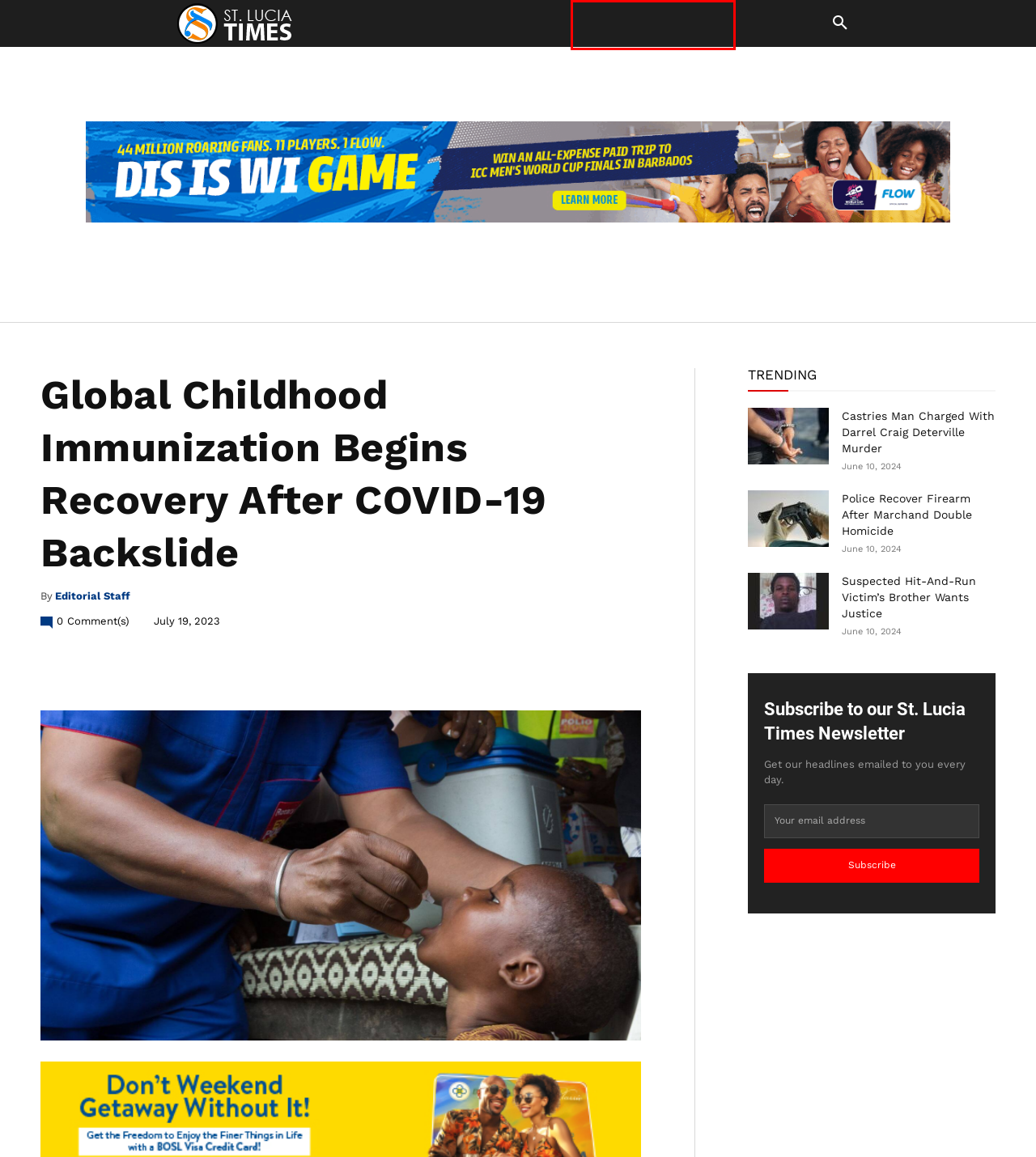Observe the provided screenshot of a webpage with a red bounding box around a specific UI element. Choose the webpage description that best fits the new webpage after you click on the highlighted element. These are your options:
A. St. Lucia Times News Online - Breaking News & Daily News
B. Editorial Staff, Author at St. Lucia Times
C. Police Recover Firearm After Marchand Double Homicide - St. Lucia Times
D. Get News Updates Via WhatsApp - St. Lucia Times
E. Castries Man Charged With Darrel Craig Deterville Murder - St. Lucia Times
F. Suspected Hit-And-Run Victim's Brother Wants Justice - St. Lucia Times
G. Categories - St. Lucia Times
H. Featured Sections Archives - St. Lucia Times

H